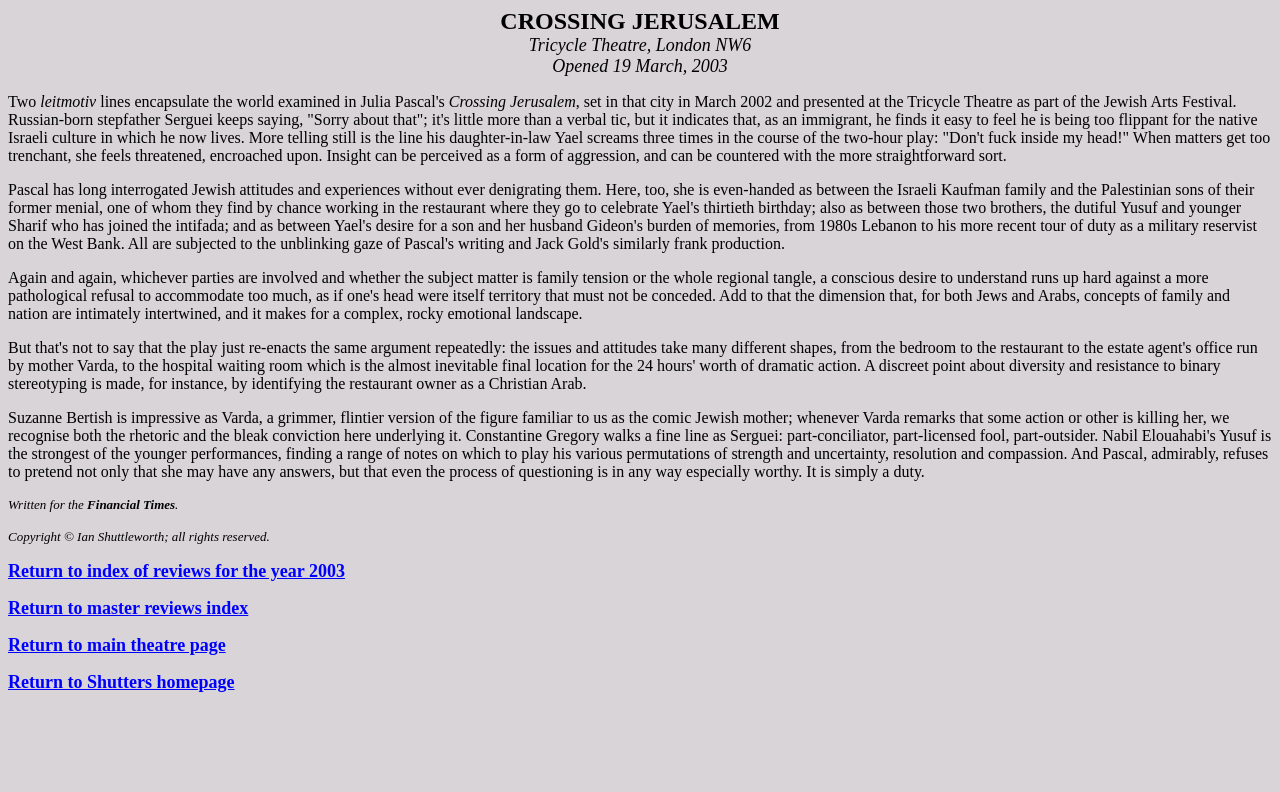Find the UI element described as: "Return to Shutters homepage" and predict its bounding box coordinates. Ensure the coordinates are four float numbers between 0 and 1, [left, top, right, bottom].

[0.006, 0.848, 0.183, 0.874]